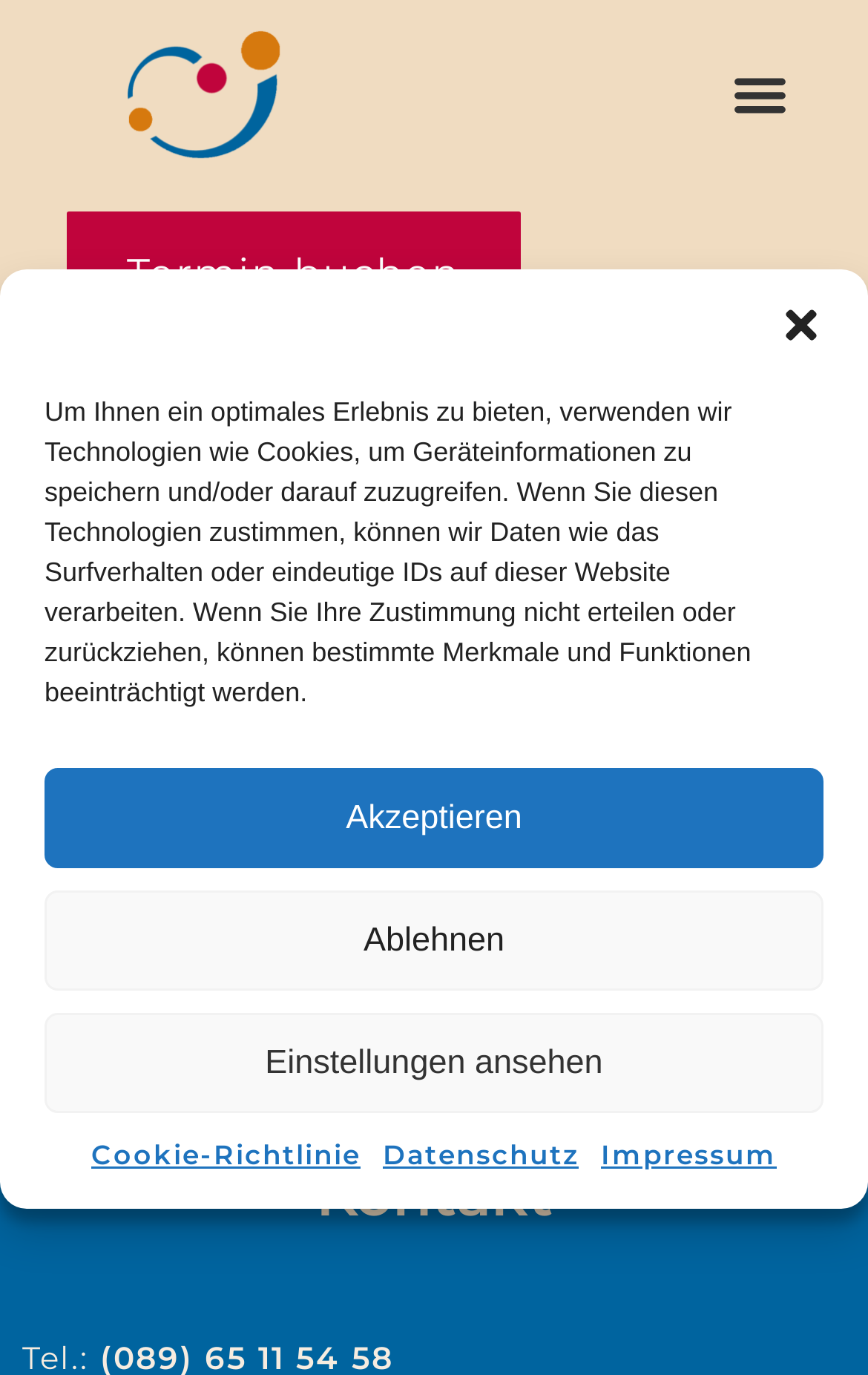Pinpoint the bounding box coordinates of the clickable element to carry out the following instruction: "Close the dialog."

[0.897, 0.22, 0.949, 0.253]